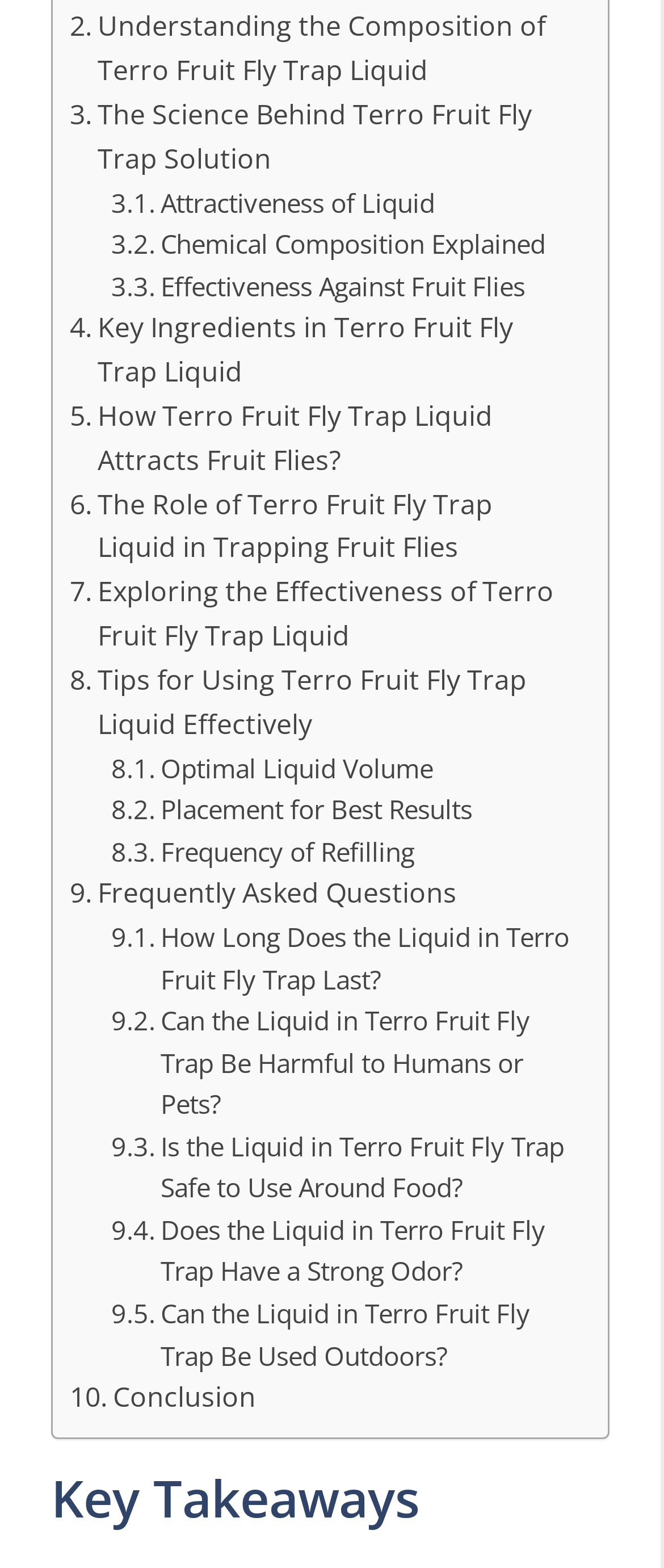Is there a section for frequently asked questions?
Look at the image and answer with only one word or phrase.

Yes